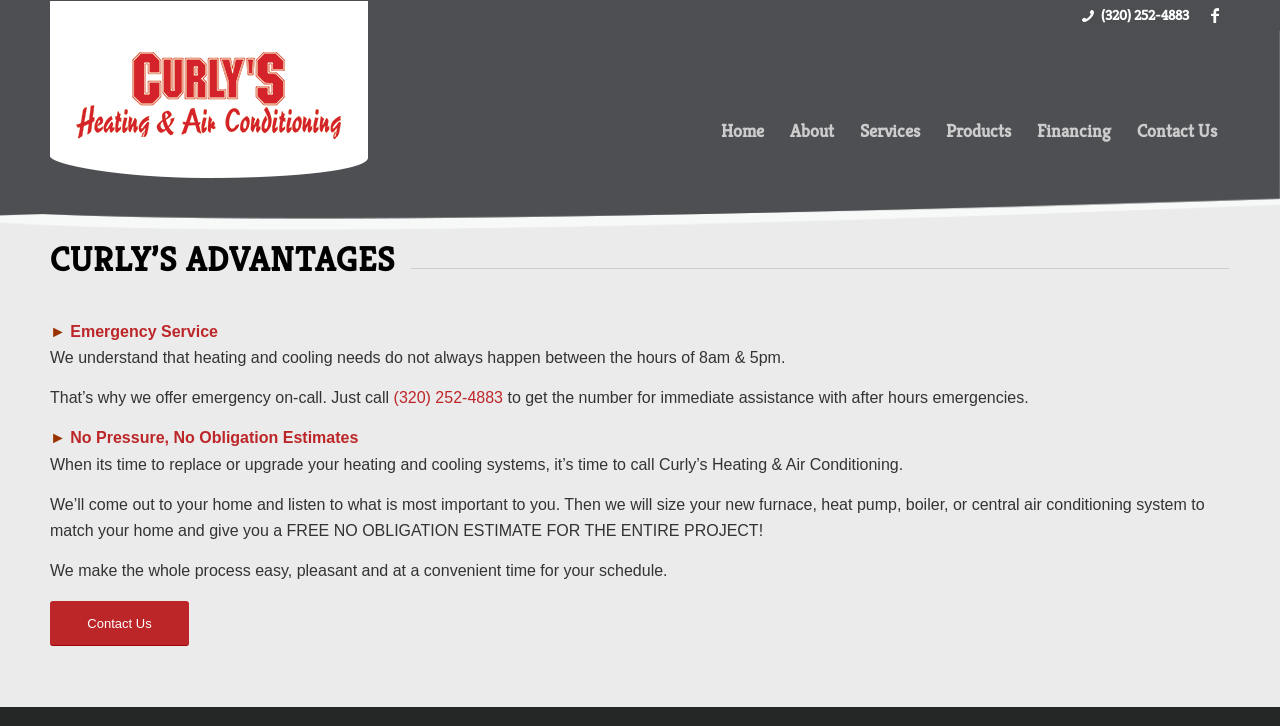Please give a short response to the question using one word or a phrase:
What type of service is available 24/7?

Emergency service